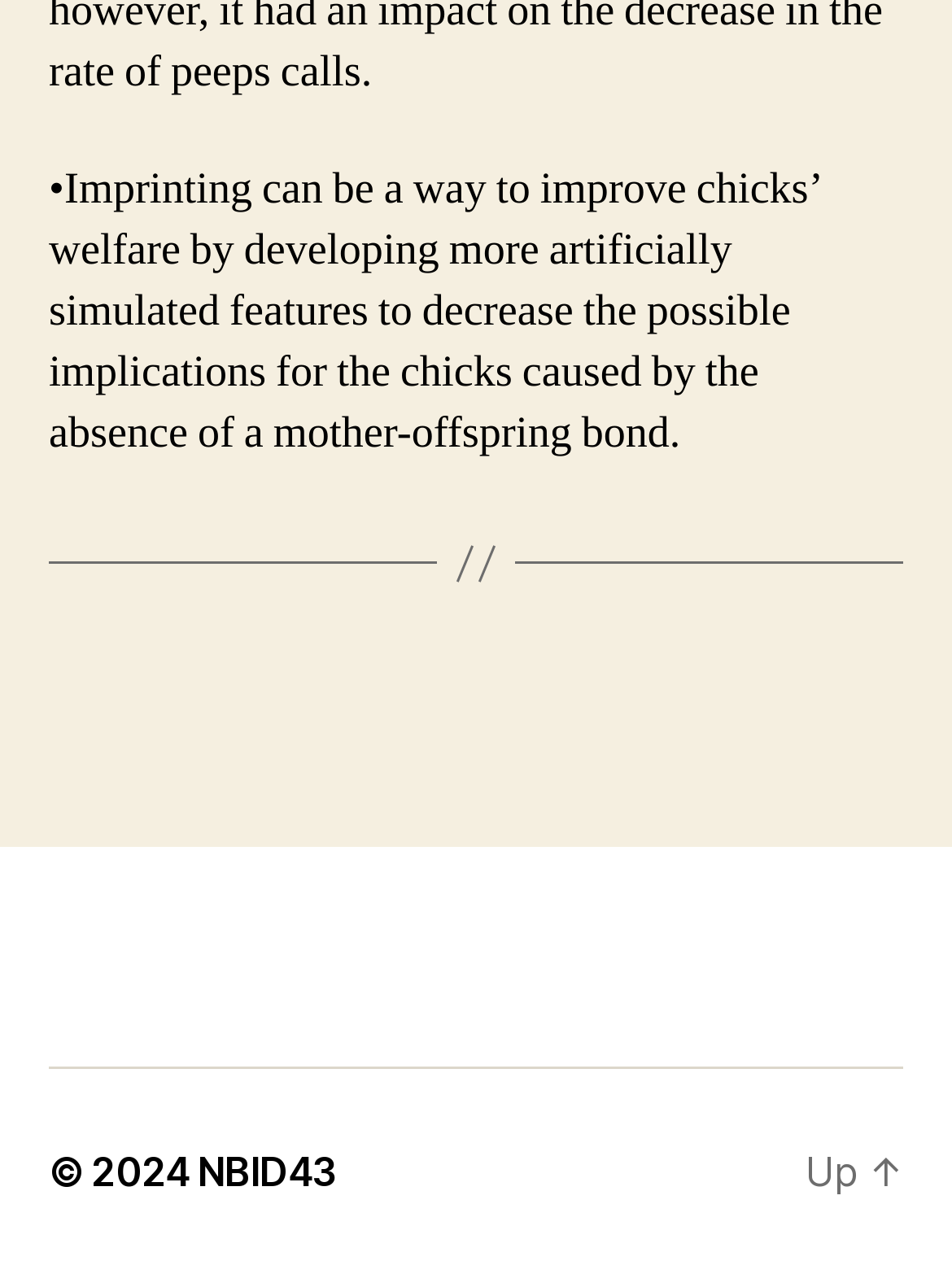Determine the bounding box coordinates for the UI element with the following description: "NBID43". The coordinates should be four float numbers between 0 and 1, represented as [left, top, right, bottom].

[0.208, 0.9, 0.353, 0.938]